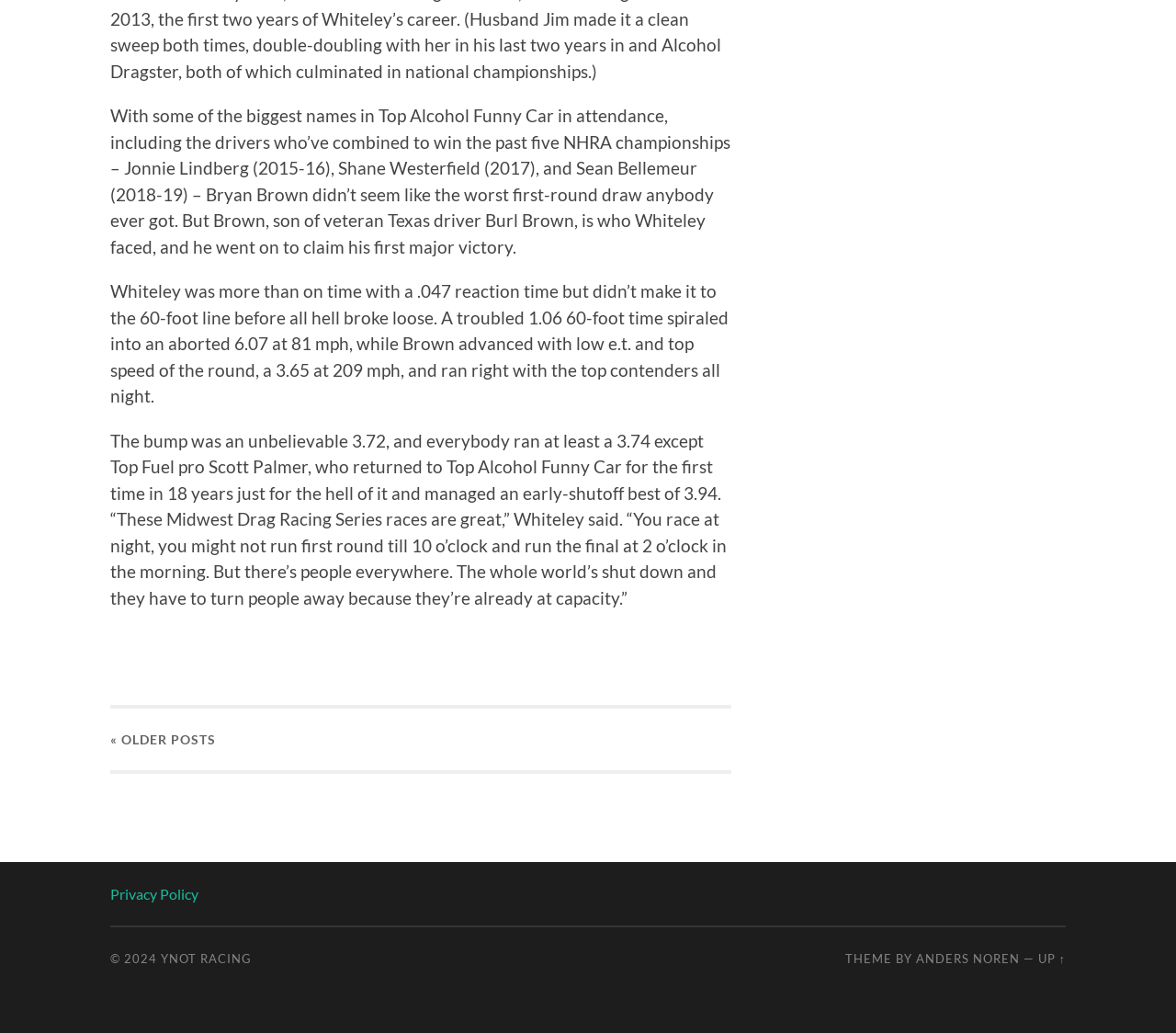Analyze the image and deliver a detailed answer to the question: What is the reaction time of Whiteley?

The text mentions that Whiteley was more than on time with a 0.047 reaction time.